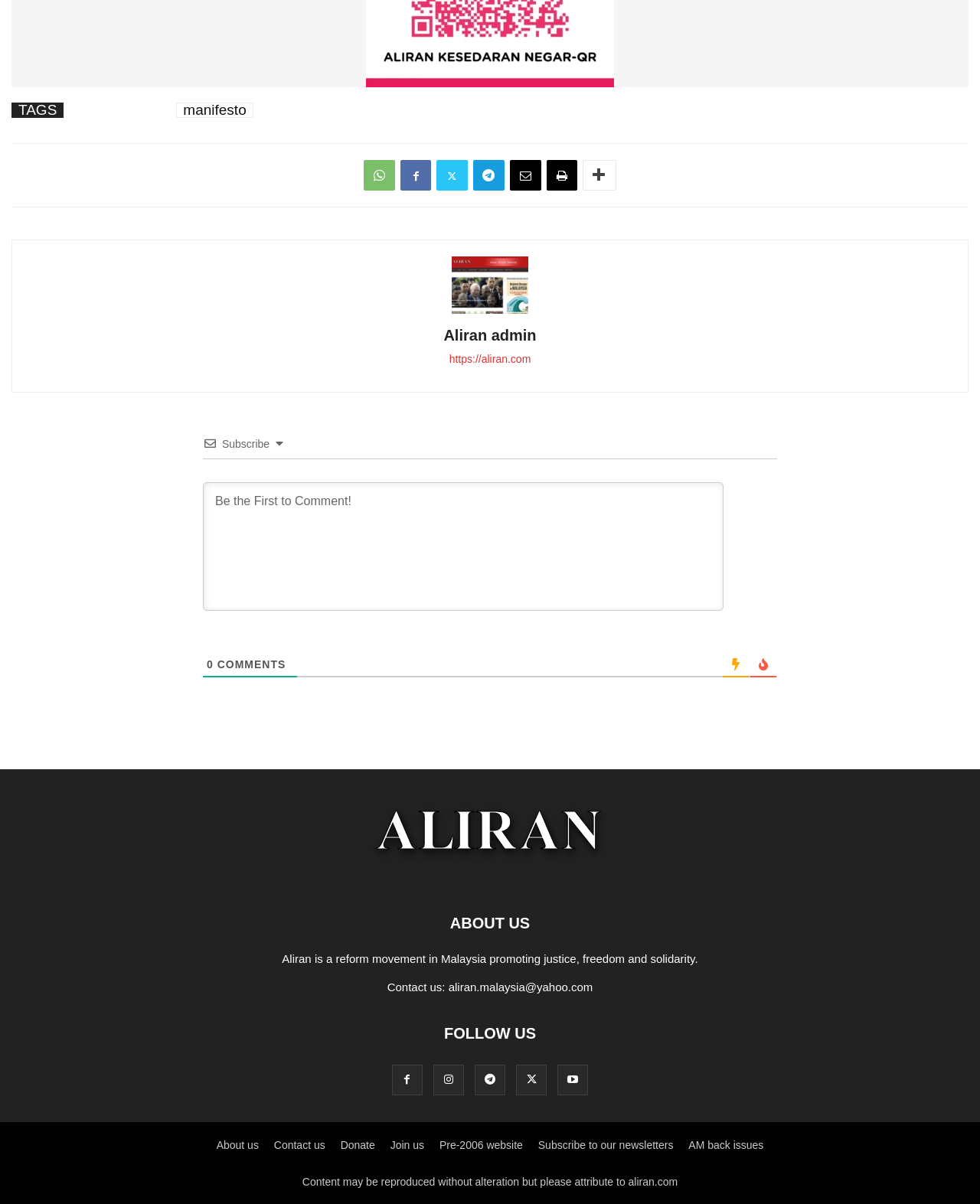Locate the bounding box coordinates of the clickable element to fulfill the following instruction: "View the 'About us' page". Provide the coordinates as four float numbers between 0 and 1 in the format [left, top, right, bottom].

[0.221, 0.946, 0.264, 0.956]